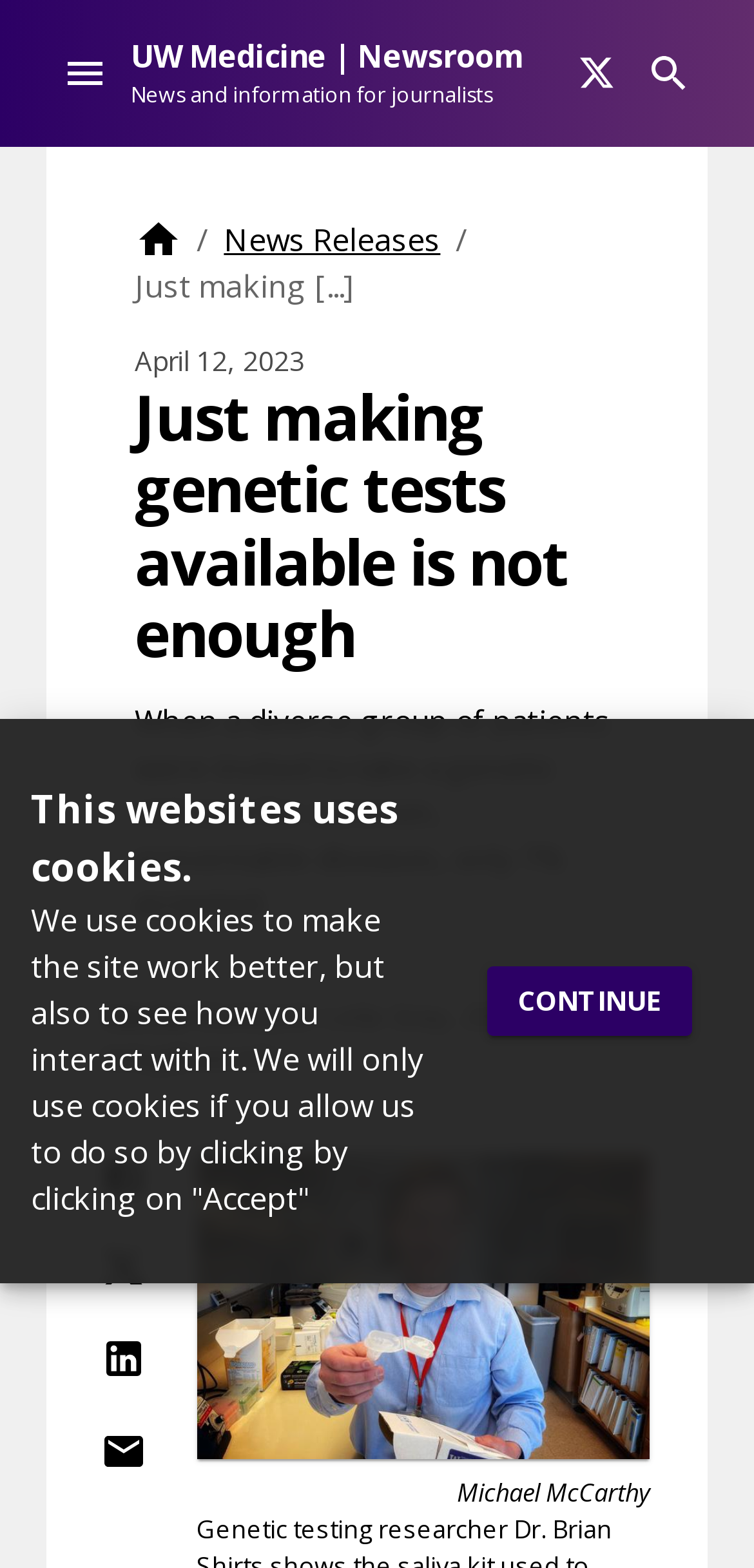What is the main title displayed on this webpage?

Just making genetic tests available is not enough